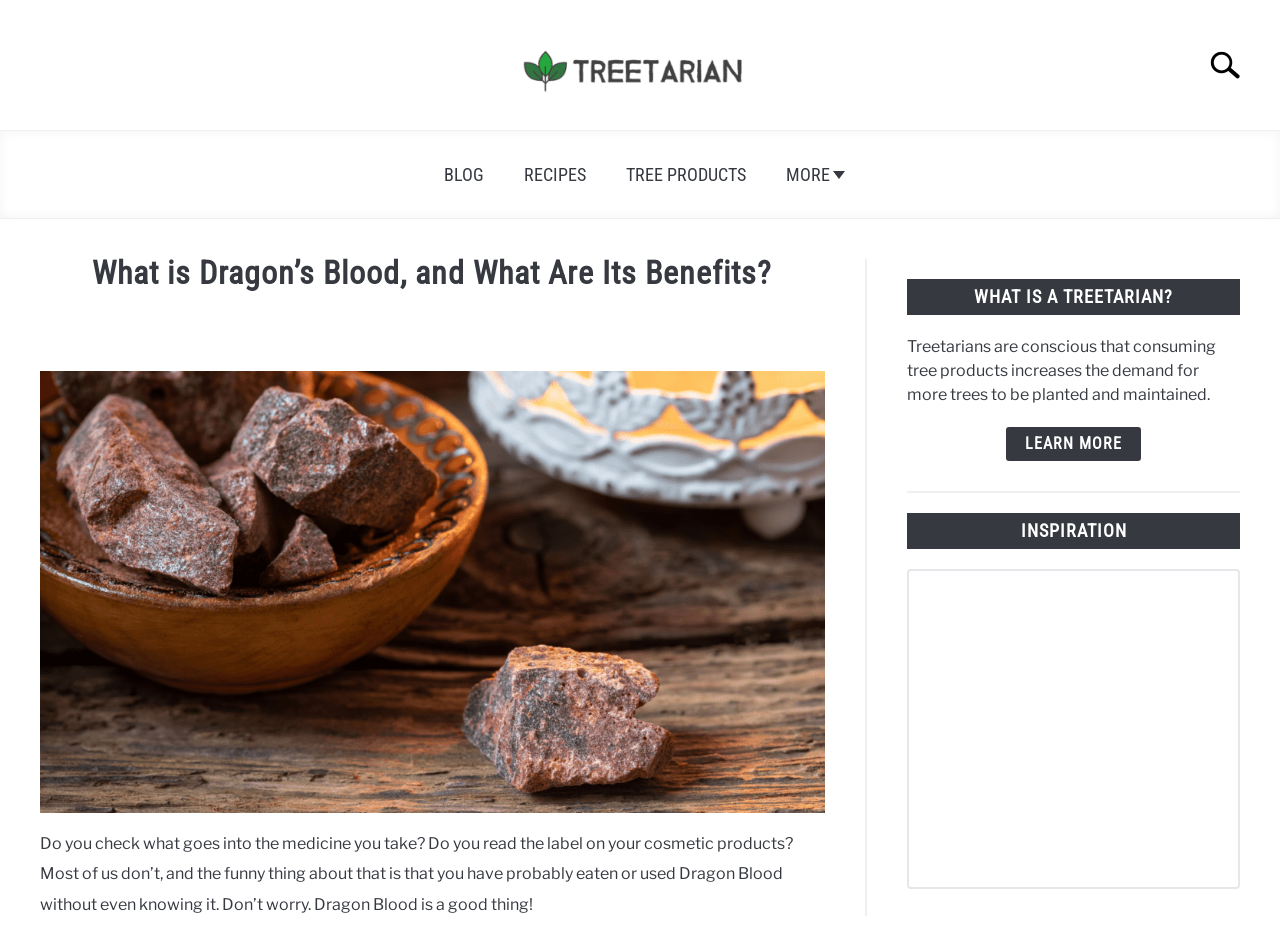Pinpoint the bounding box coordinates of the area that should be clicked to complete the following instruction: "Learn more about Treetarians". The coordinates must be given as four float numbers between 0 and 1, i.e., [left, top, right, bottom].

[0.786, 0.46, 0.891, 0.496]